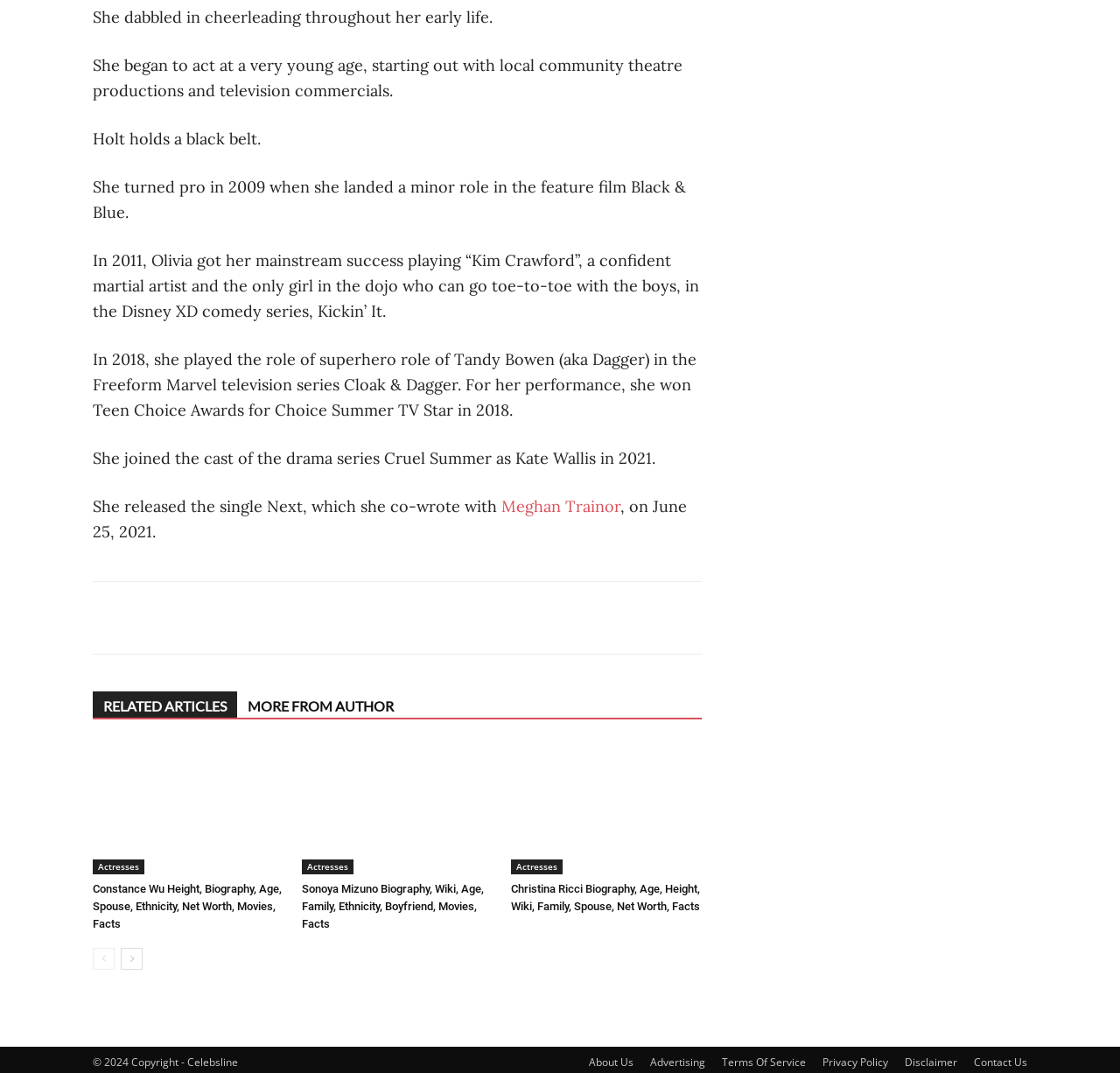Identify the bounding box for the UI element described as: "Actresses". Ensure the coordinates are four float numbers between 0 and 1, formatted as [left, top, right, bottom].

[0.456, 0.801, 0.502, 0.815]